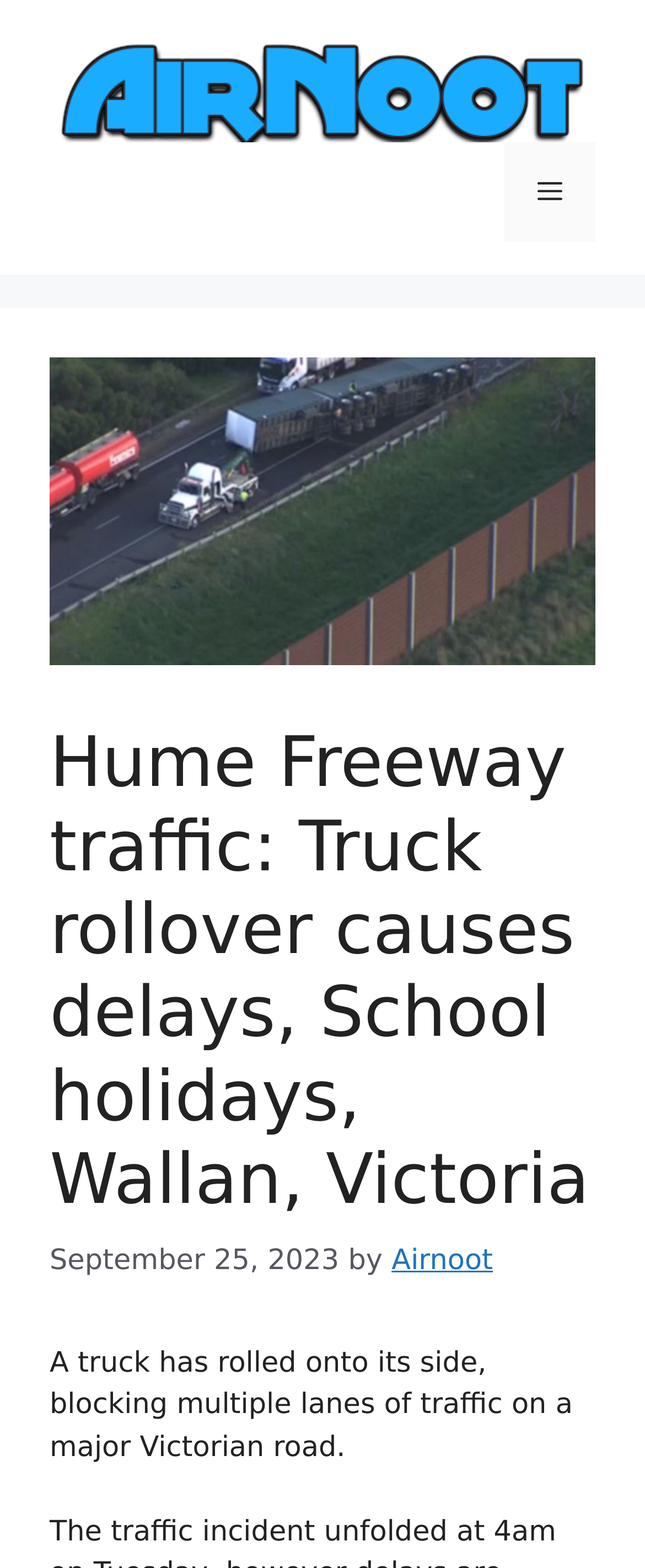How many lanes of traffic are blocked?
Please respond to the question with a detailed and informative answer.

I found the answer by looking at the static text element which says 'A truck has rolled onto its side, blocking multiple lanes of traffic on a major Victorian road.'. The text mentions that multiple lanes of traffic are blocked.